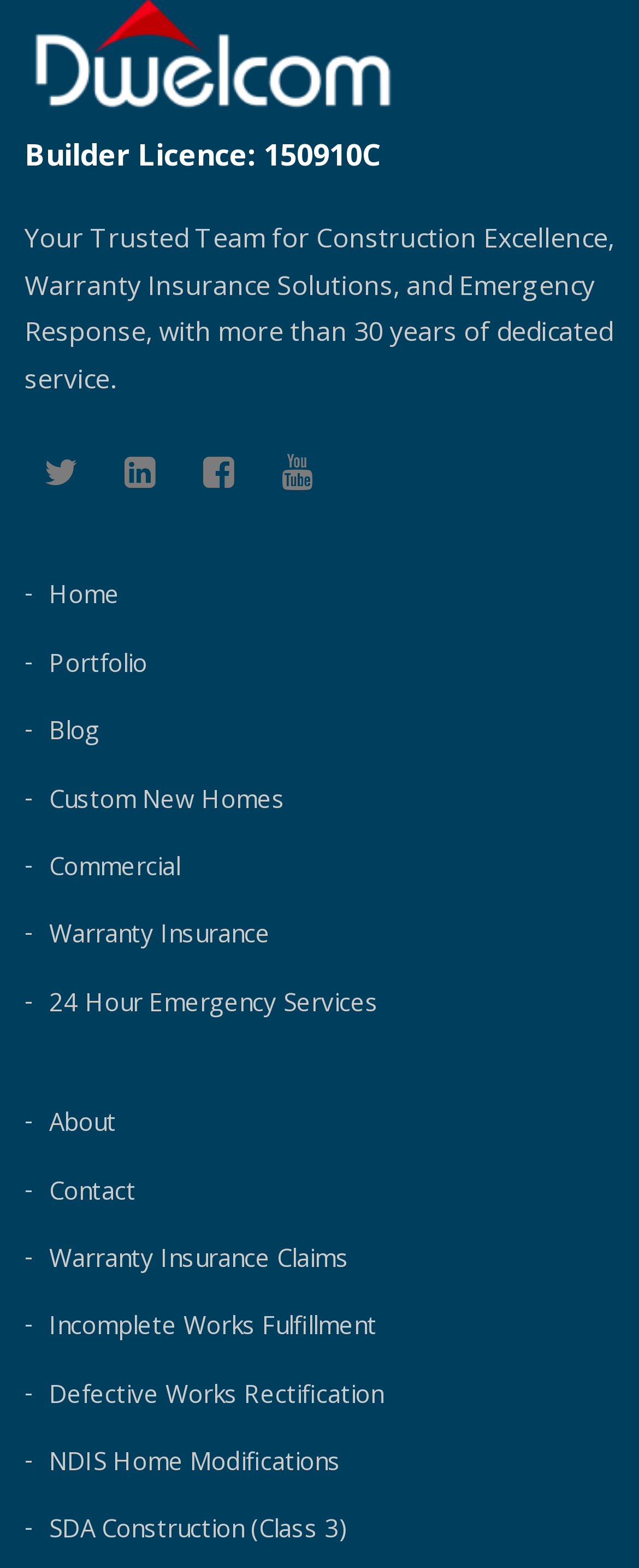Determine the bounding box coordinates of the element's region needed to click to follow the instruction: "Click on the Facebook icon". Provide these coordinates as four float numbers between 0 and 1, formatted as [left, top, right, bottom].

[0.069, 0.283, 0.121, 0.318]